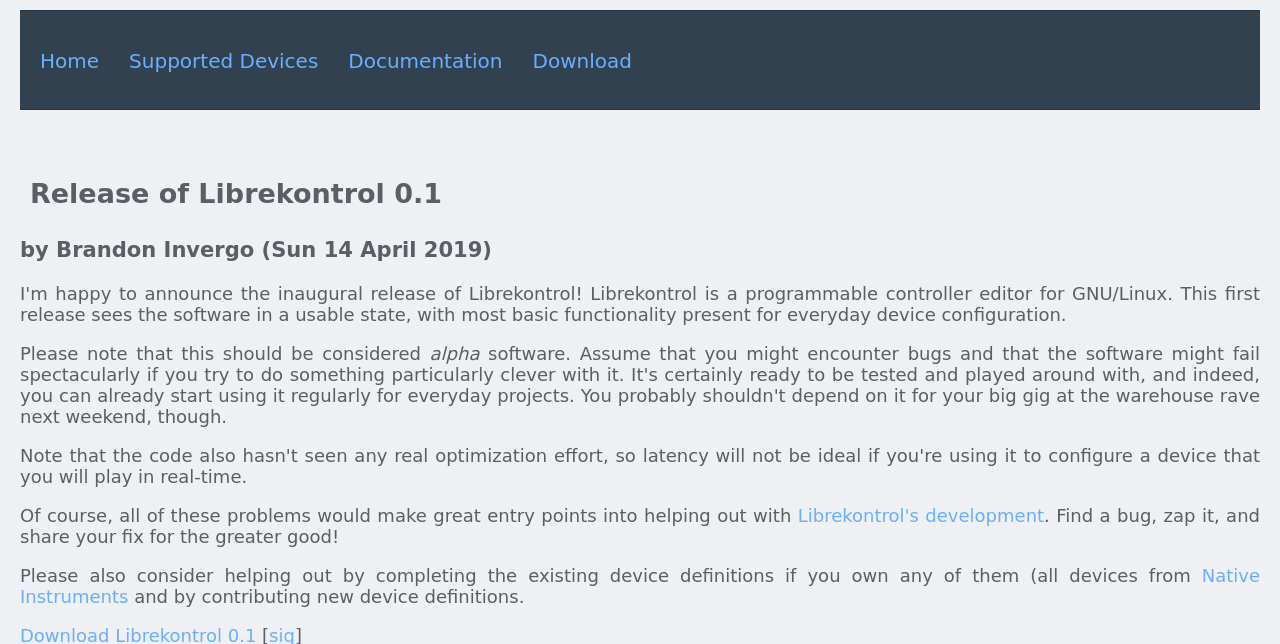Determine the bounding box coordinates (top-left x, top-left y, bottom-right x, bottom-right y) of the UI element described in the following text: retro

None